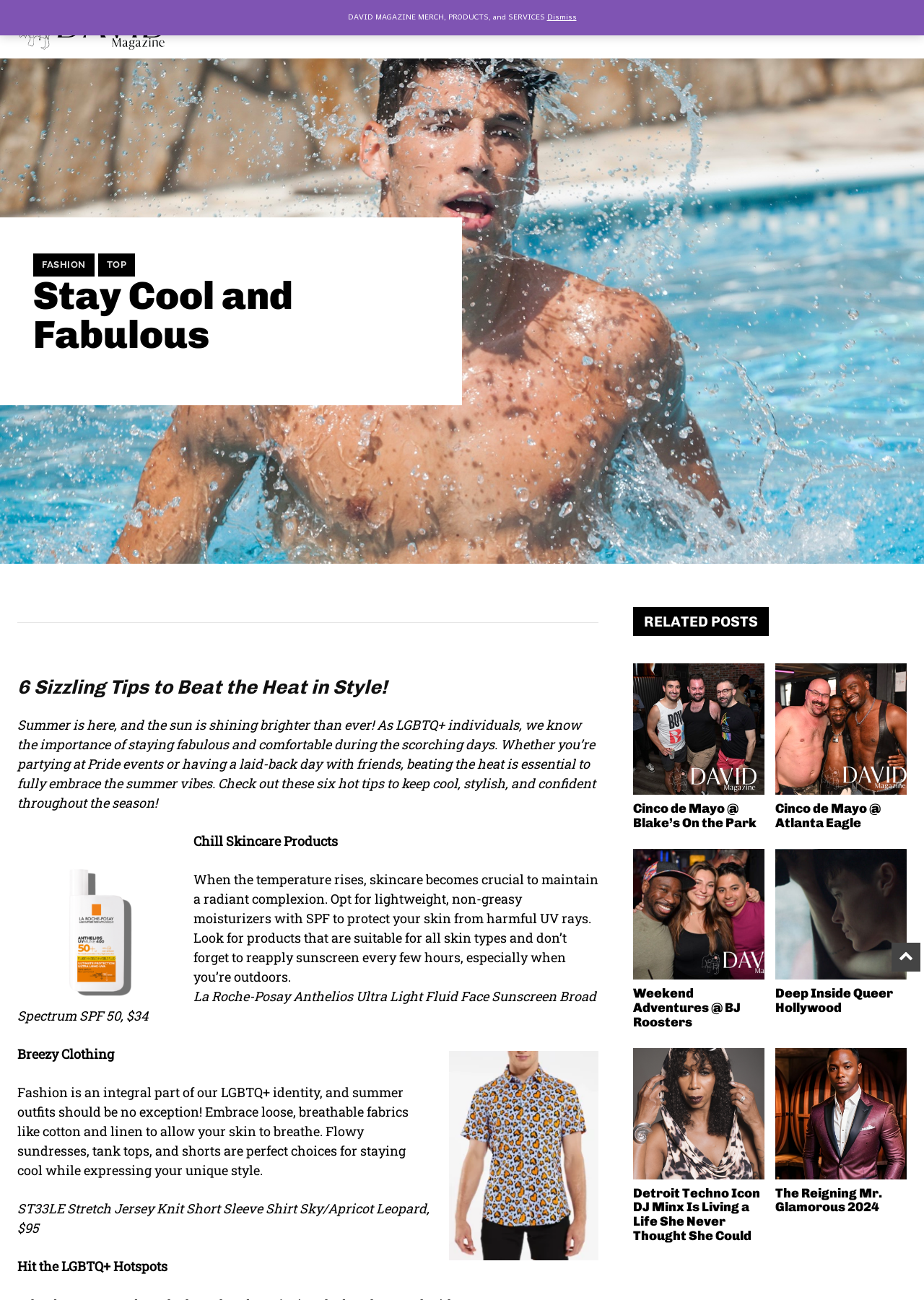Provide a thorough and detailed response to the question by examining the image: 
How many types of clothing are mentioned?

I found that the article mentions three types of clothing, which are sundresses, tank tops, and shorts, as recommended for staying cool and fashionable during the summer season.